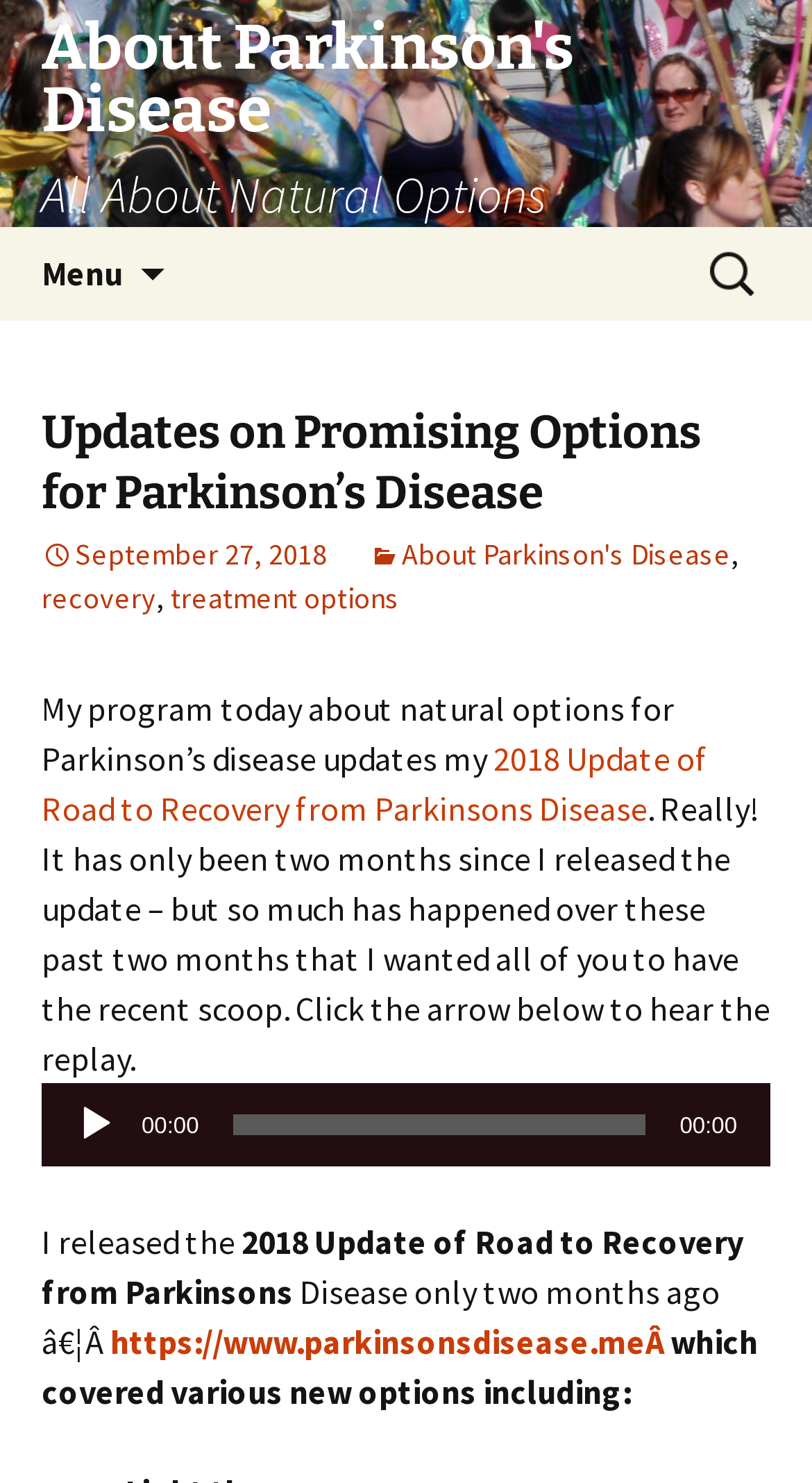Locate and provide the bounding box coordinates for the HTML element that matches this description: "00:00".

[0.286, 0.752, 0.796, 0.766]